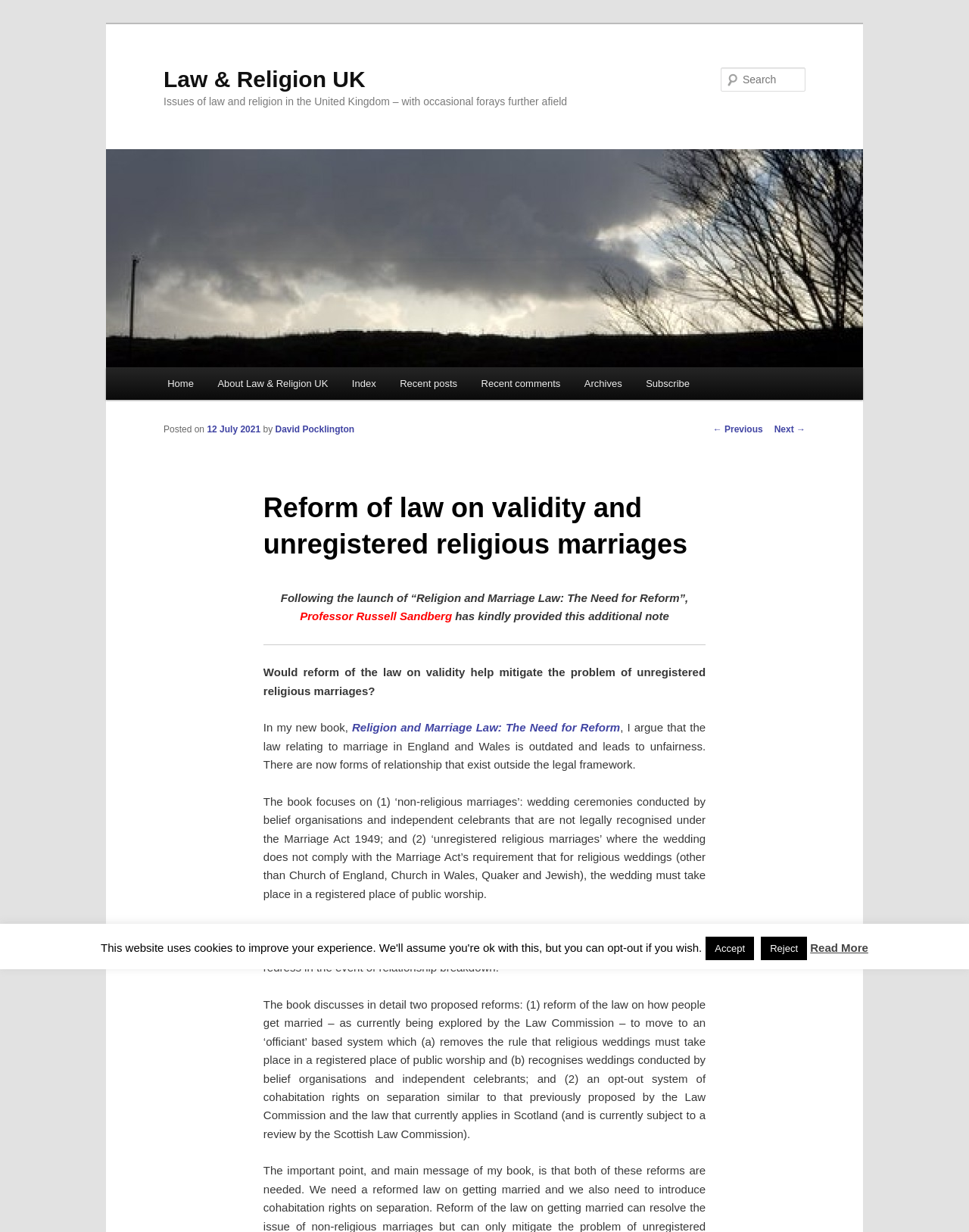Kindly determine the bounding box coordinates of the area that needs to be clicked to fulfill this instruction: "Read more about the reform of law on validity and unregistered religious marriages".

[0.836, 0.764, 0.896, 0.774]